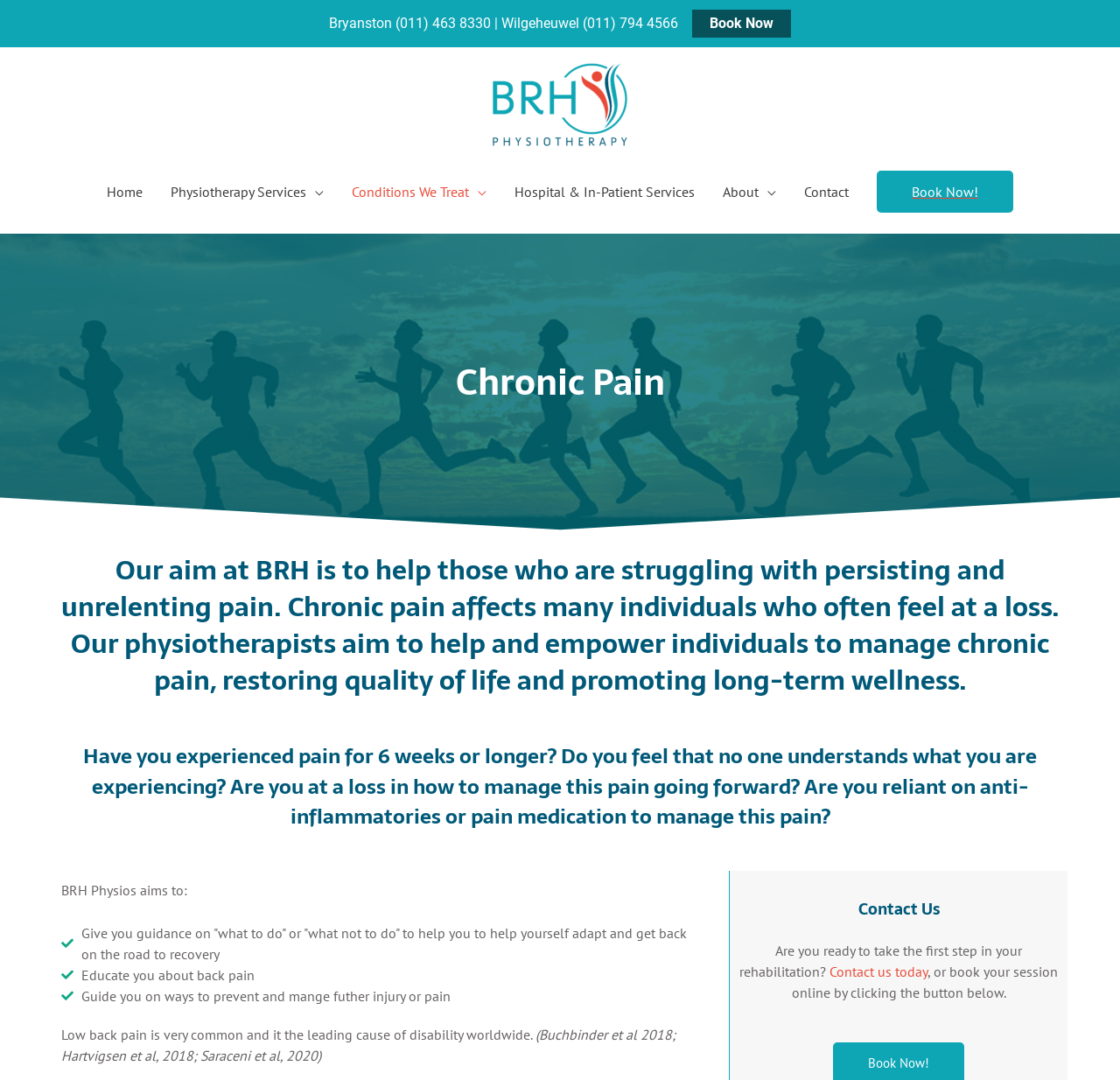Create a detailed narrative of the webpage’s visual and textual elements.

The webpage is about BRH Physios, a physiotherapy service provider that specializes in diagnosing and rehabilitating sports injuries using biomechanical and movement assessments. 

At the top of the page, there is a contact information section with two phone numbers for Bryanston and Wilgeheuwel locations, followed by a "Book Now" button. 

Below the contact information, there is a logo of BRH Physios, which is an image, and a site navigation menu with links to various sections of the website, including Home, Physiotherapy Services, Conditions We Treat, Hospital & In-Patient Services, About, Contact, and Book Now.

The main content of the page is divided into sections. The first section is about chronic pain, with a heading and a paragraph explaining the aim of BRH Physios in helping individuals manage chronic pain. 

Below this section, there are three paragraphs of text that ask questions about experiencing pain for six weeks or longer and feeling at a loss in managing it. 

The next section is about the services provided by BRH Physios, with a heading and four paragraphs of text explaining how they can guide, educate, and prevent further injury or pain. 

Following this section, there is a paragraph of text about low back pain being a common cause of disability worldwide, with references to scientific studies. 

The final section is a call to action, with a heading "Contact Us" and a paragraph encouraging visitors to take the first step in their rehabilitation. There is also a link to contact BRH Physios and a button to book a session online.